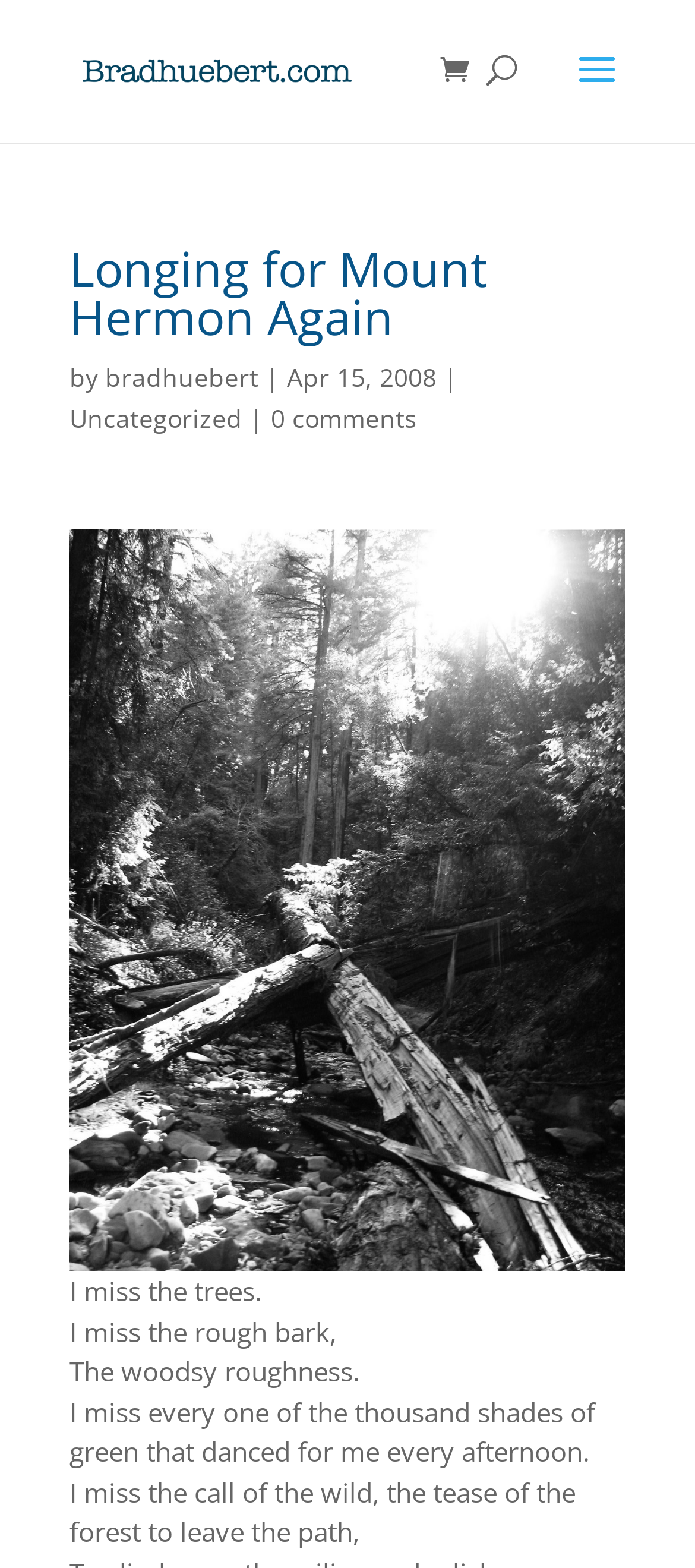Can you look at the image and give a comprehensive answer to the question:
What is the category of the post?

The category of the post can be found in the link 'Uncategorized' which is located below the main heading 'Longing for Mount Hermon Again' and next to the author's name.